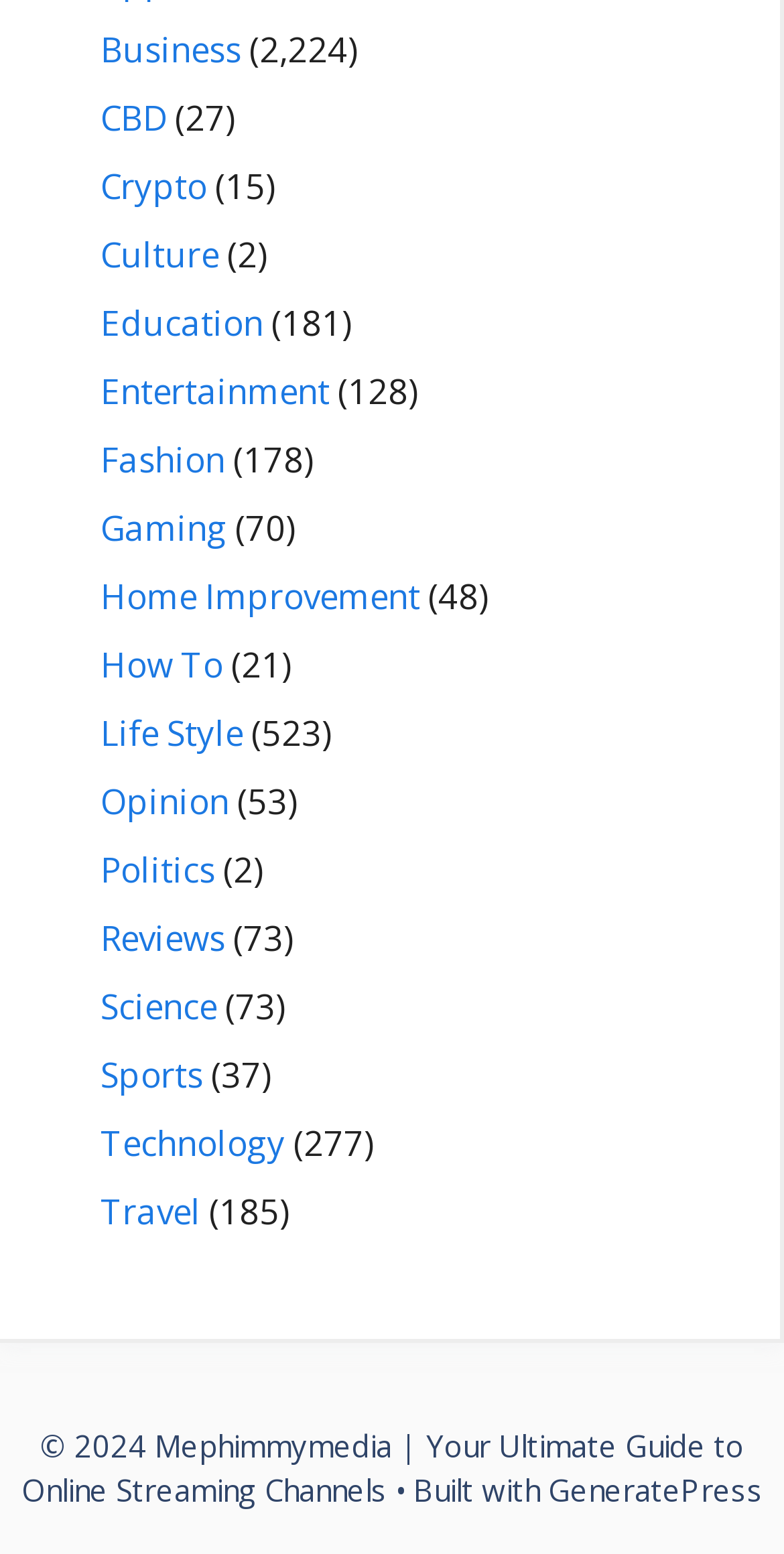Can you give a comprehensive explanation to the question given the content of the image?
What is the name of the website?

I found the name of the website in the copyright text at the bottom of the webpage, which says '© 2024 Mephimmymedia'.